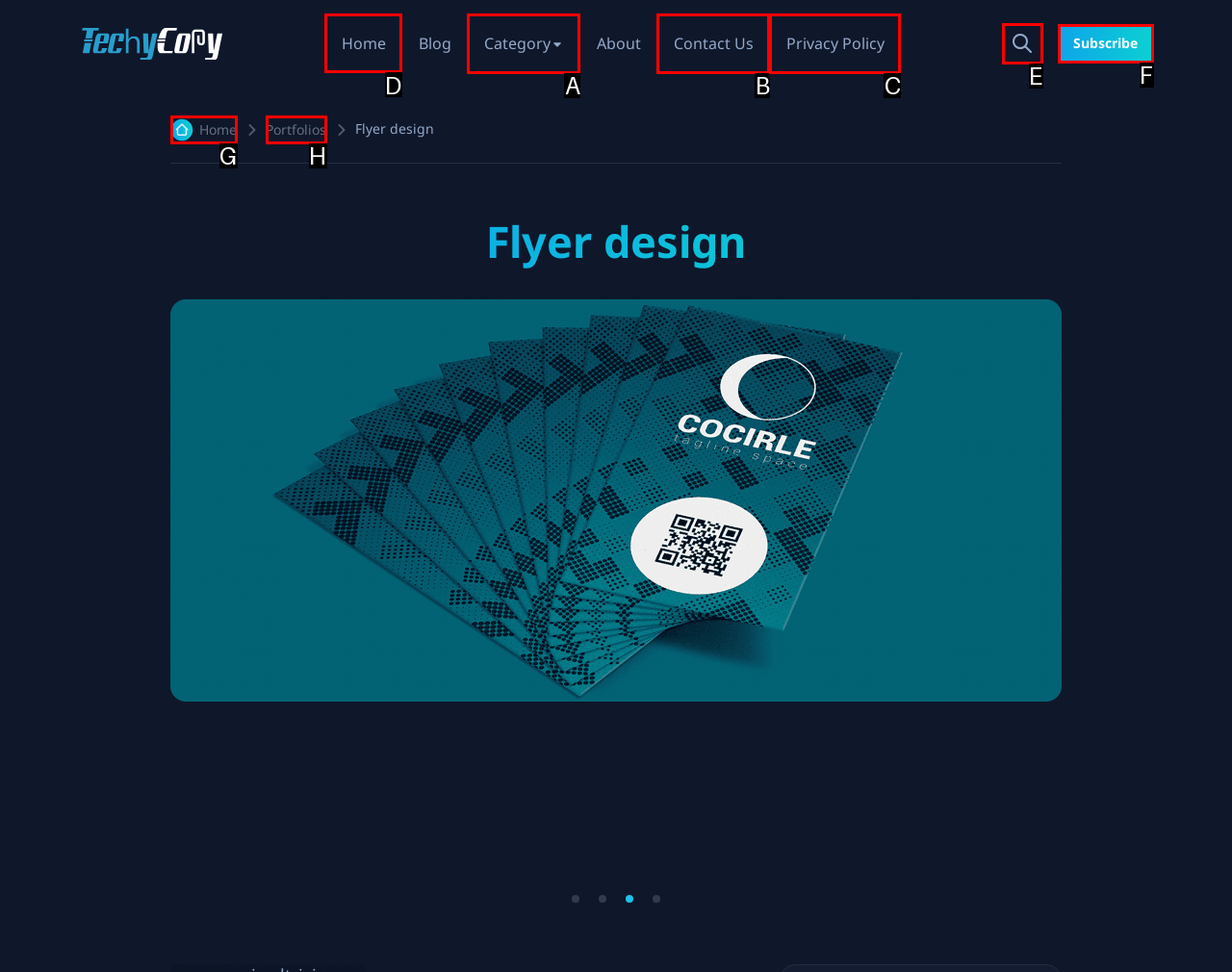Which option should you click on to fulfill this task: go to home page? Answer with the letter of the correct choice.

D